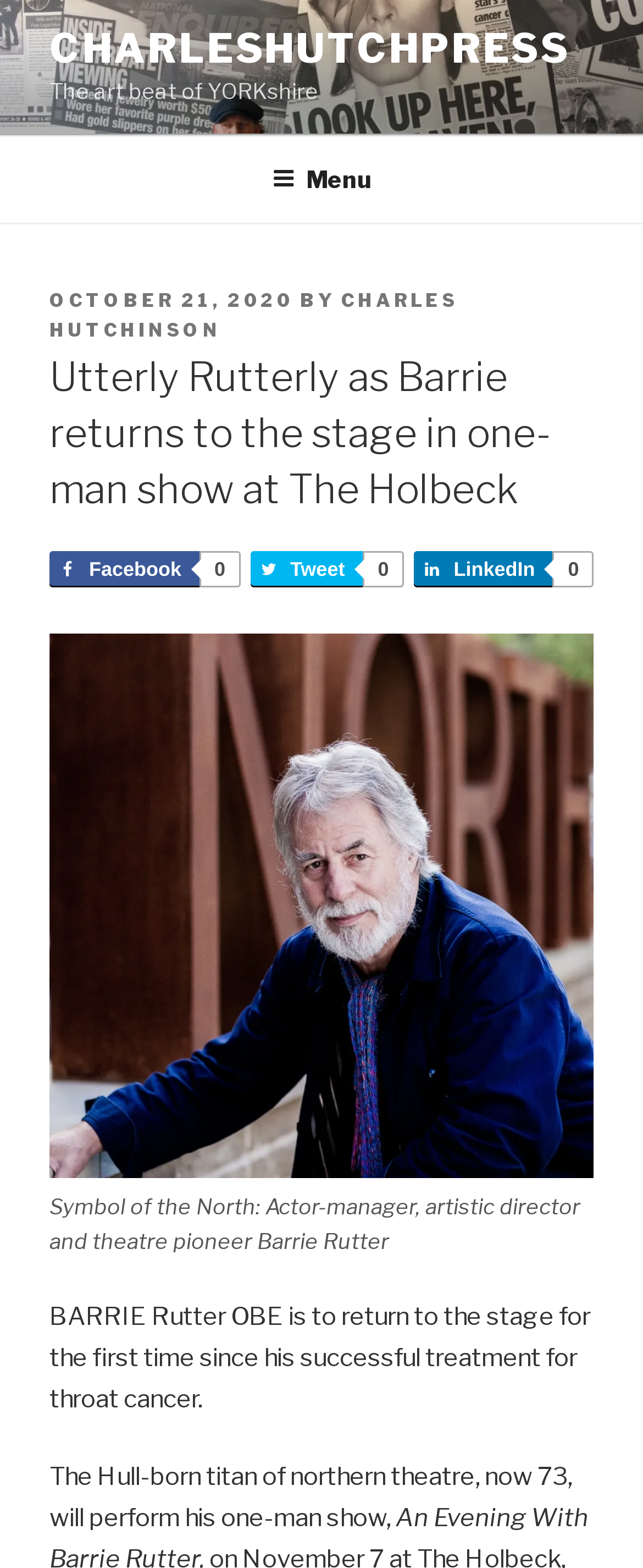Create a detailed summary of the webpage's content and design.

The webpage is an article about Barrie Rutter, a renowned theatre personality, returning to the stage after overcoming throat cancer. At the top left of the page, there is a link to "CHARLESHUTCHPRESS" and a static text "The art beat of YORKshire" positioned next to it. Below these elements, there is a navigation menu labeled "Top Menu" that spans the entire width of the page.

On the left side of the page, there is a header section that contains a static text "POSTED ON" followed by a link to the date "OCTOBER 21, 2020" and a time indicator. Below this, there is a static text "BY" followed by a link to the author "CHARLES HUTCHINSON". The main heading of the article "Utterly Rutterly as Barrie returns to the stage in one-man show at The Holbeck" is positioned below these elements.

On the right side of the page, there are three social media links: "Facebook 0", "Tweet 0", and "LinkedIn 0", each accompanied by a small image. Below these links, there is a figure with a caption "Symbol of the North: Actor-manager, artistic director and theatre pioneer Barrie Rutter".

The main content of the article starts below the figure, with two paragraphs of text. The first paragraph announces Barrie Rutter's return to the stage after his successful treatment for throat cancer. The second paragraph provides more details about his upcoming one-man show.